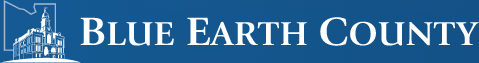Elaborate on the various elements present in the image.

The image features the logo of Blue Earth County, which prominently displays the name "BLUE EARTH COUNTY" in bold, white letters against a deep blue background. Above the text, there is an illustration of a building that likely symbolizes the county's governmental structure, further emphasizing the official nature of the logo. This visual identity represents Blue Earth County and is associated with its various services and resources for residents. The design conveys a sense of authority and community focus.